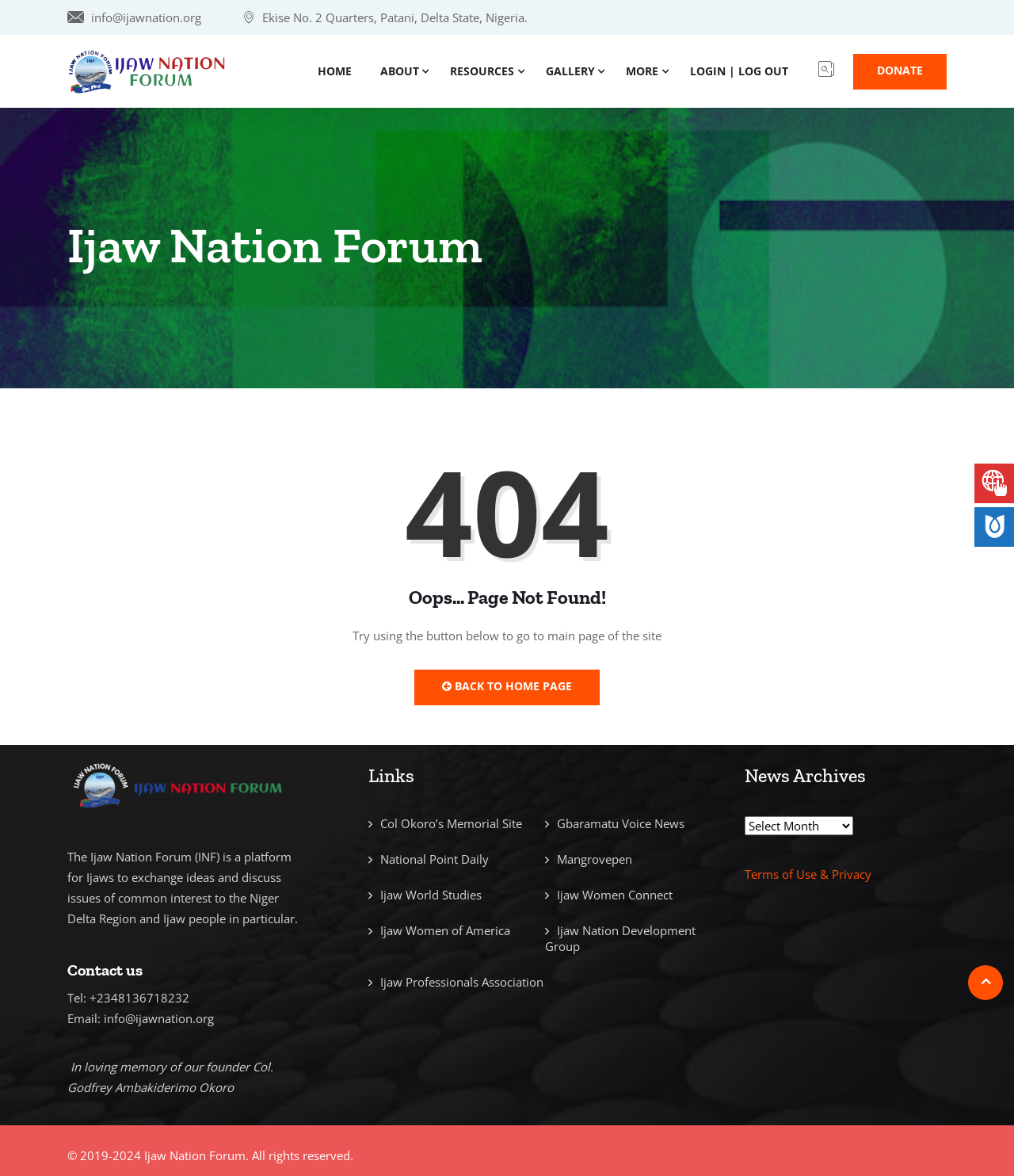What is the phone number of the Ijaw Nation Forum?
Ensure your answer is thorough and detailed.

I found the phone number by looking at the contact information section of the webpage, where it is listed as 'Tel: +2348136718232'.